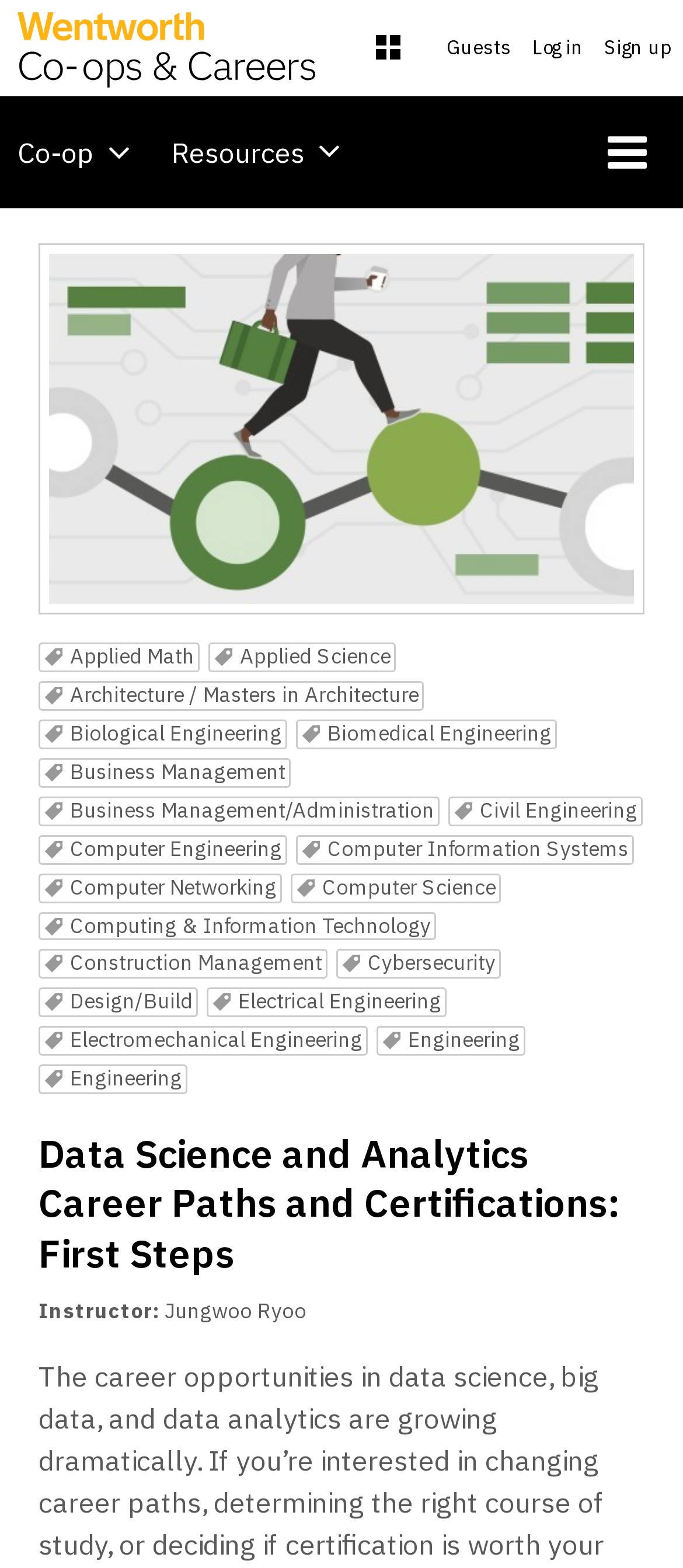Kindly determine the bounding box coordinates for the clickable area to achieve the given instruction: "Click on the 'Log in' link".

[0.779, 0.0, 0.854, 0.061]